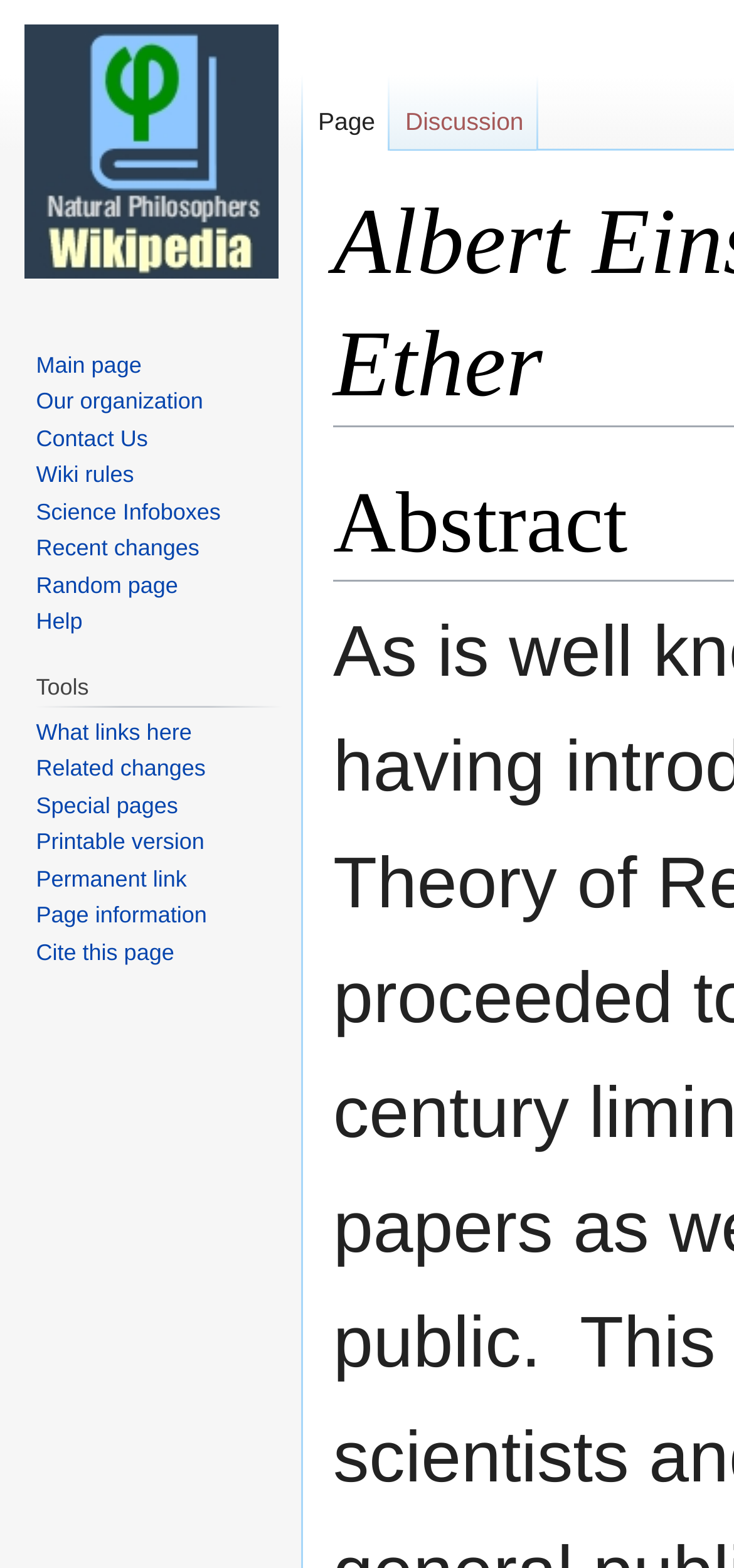Describe all the significant parts and information present on the webpage.

This webpage is about Albert Einstein and the Theory of the Ether, as indicated by the title. At the top, there are two links, "Jump to navigation" and "Jump to search", positioned side by side. Below them, there is a navigation section labeled "Namespaces" with two links, "Page" and "Discussion", placed horizontally.

On the top-left corner, there is a link "Visit the main page". To the right of it, there is a navigation section labeled "Navigation" with seven links, including "Main page", "Our organization", "Contact Us", and others, arranged vertically.

Below the "Navigation" section, there is another navigation section labeled "Tools" with nine links, including "What links here", "Related changes", "Special pages", and others, also arranged vertically. The "Tools" section is headed by a heading element with the same label.

The webpage has a total of 24 links, with some of them having keyboard shortcuts. The links are organized into three main sections: "Namespaces", "Navigation", and "Tools", with each section having its own set of links.